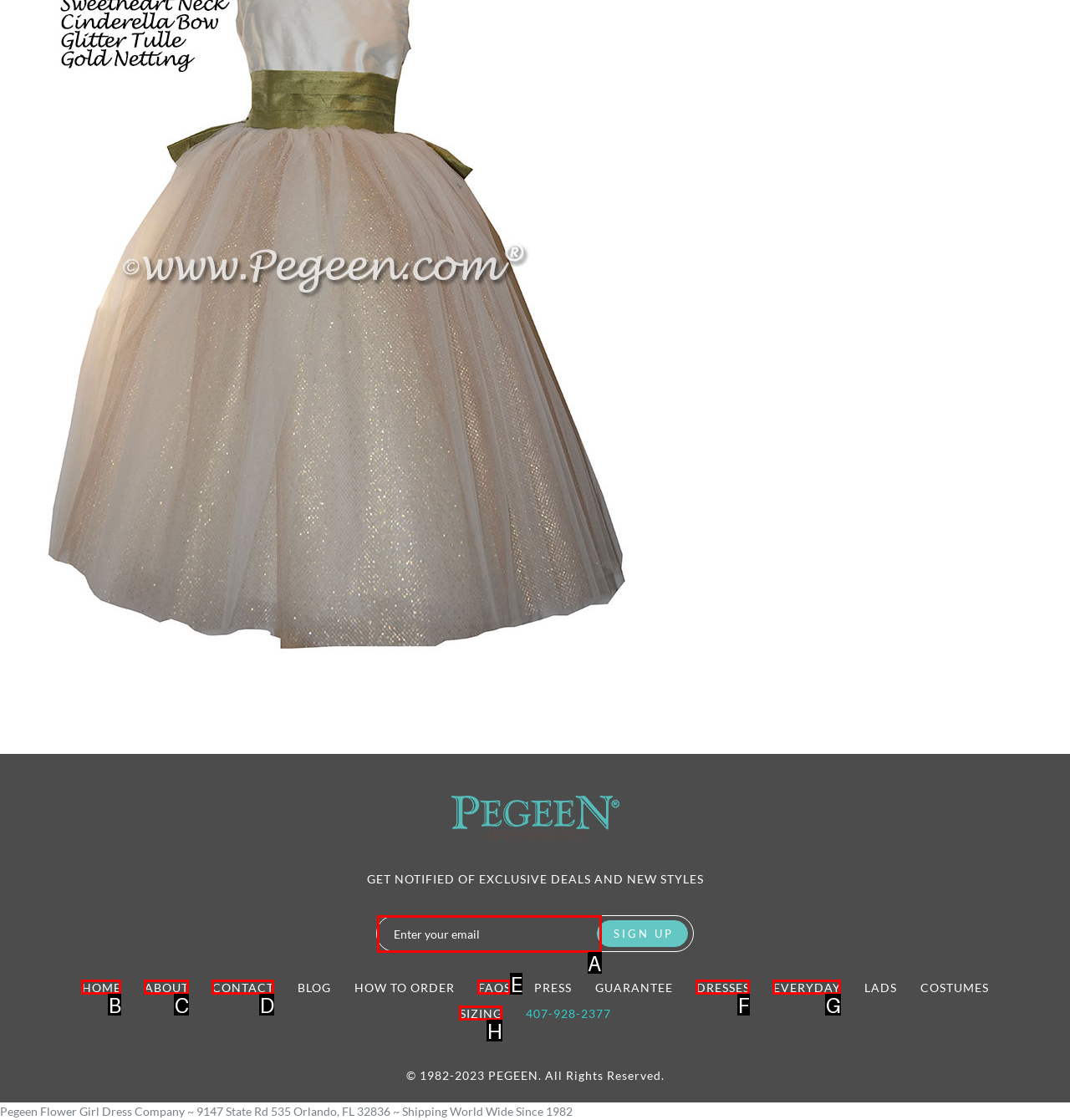Which HTML element should be clicked to complete the task: Go to home page? Answer with the letter of the corresponding option.

B